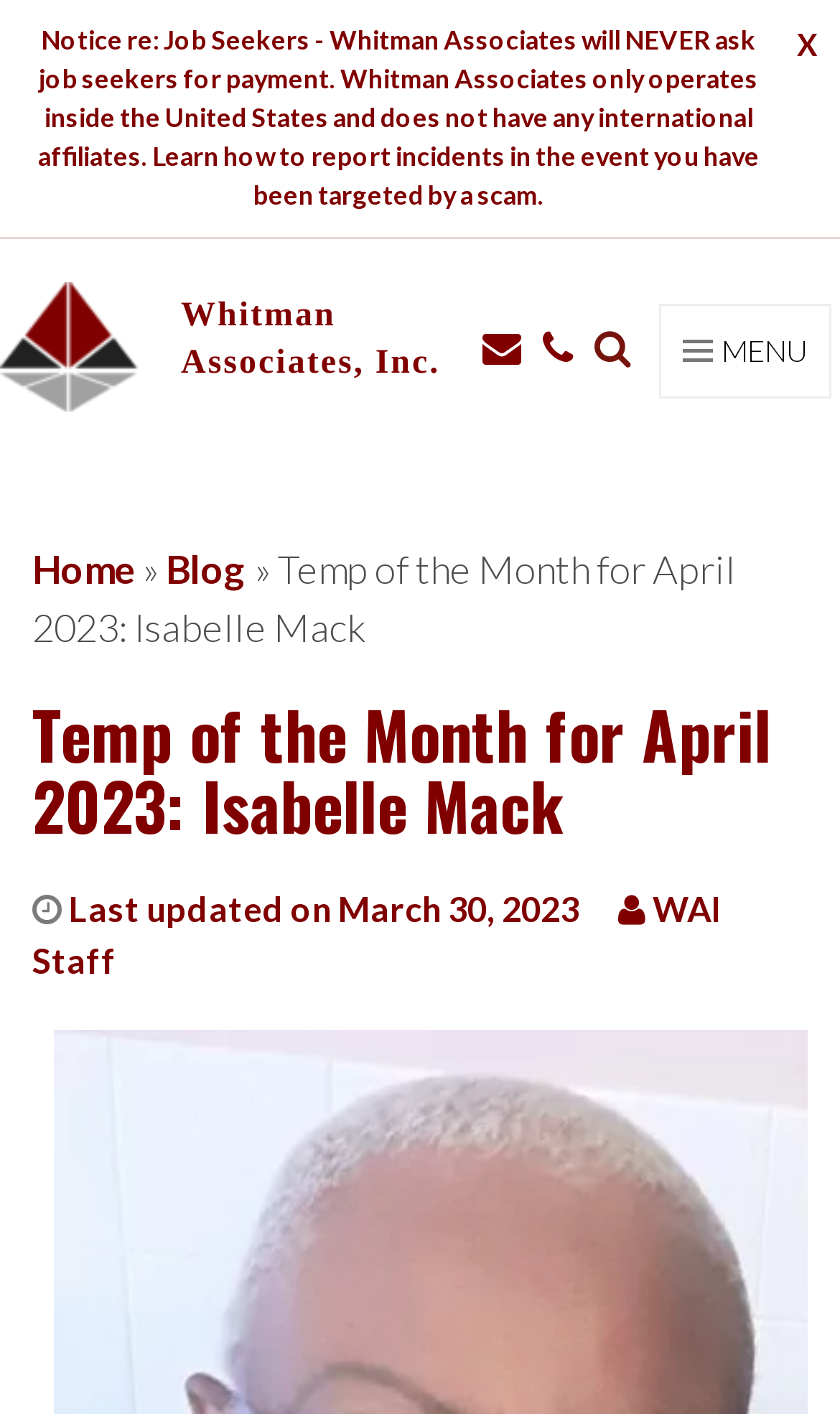How many main menu items are there on the webpage?
Could you please answer the question thoroughly and with as much detail as possible?

I counted the main menu items by looking at the top navigation bar of the webpage. I found two main menu items, 'Home' and 'Blog', which are separated by a '»' symbol. Therefore, there are two main menu items on the webpage.